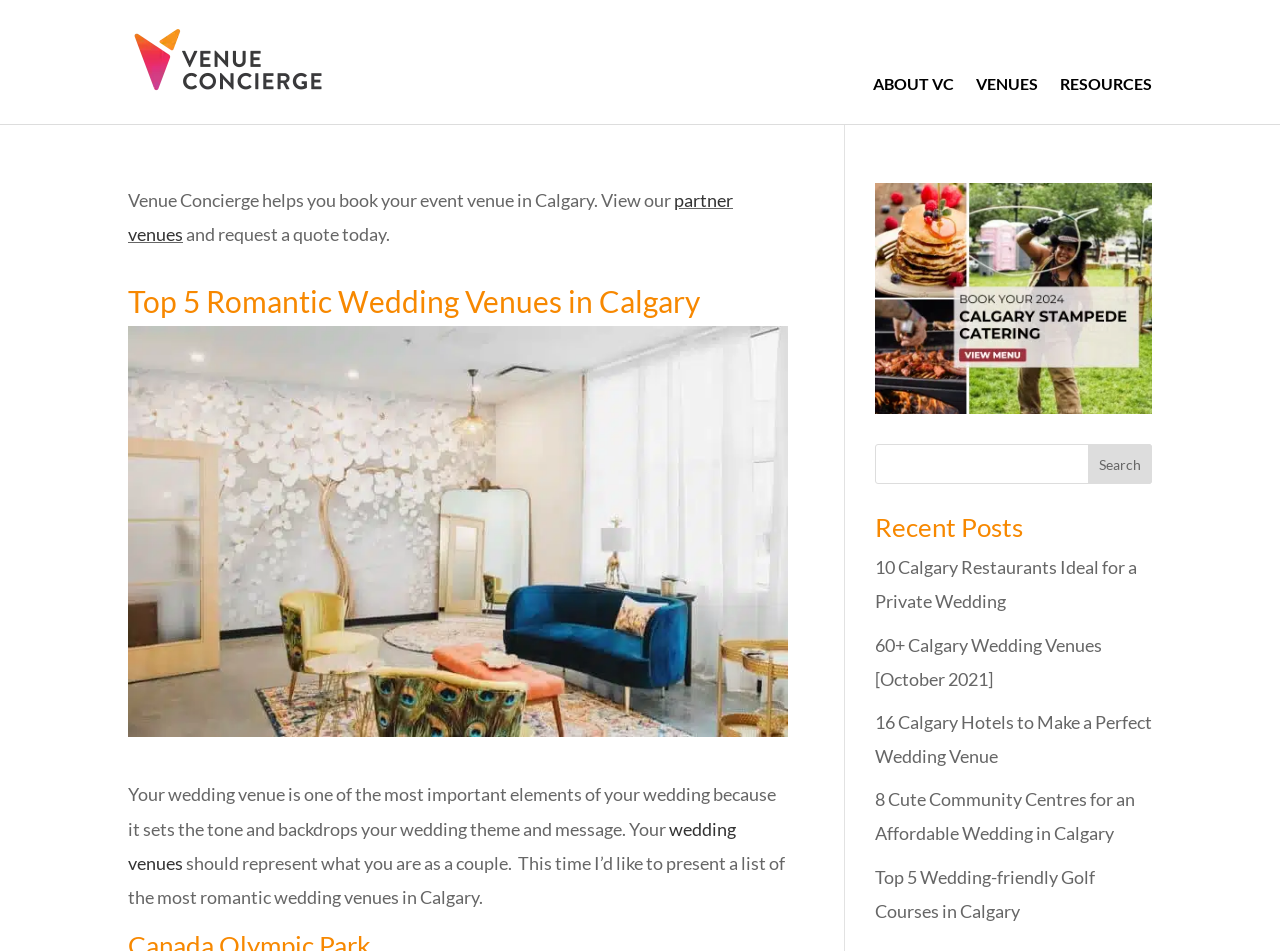Please give a succinct answer using a single word or phrase:
How many recent posts are listed?

4